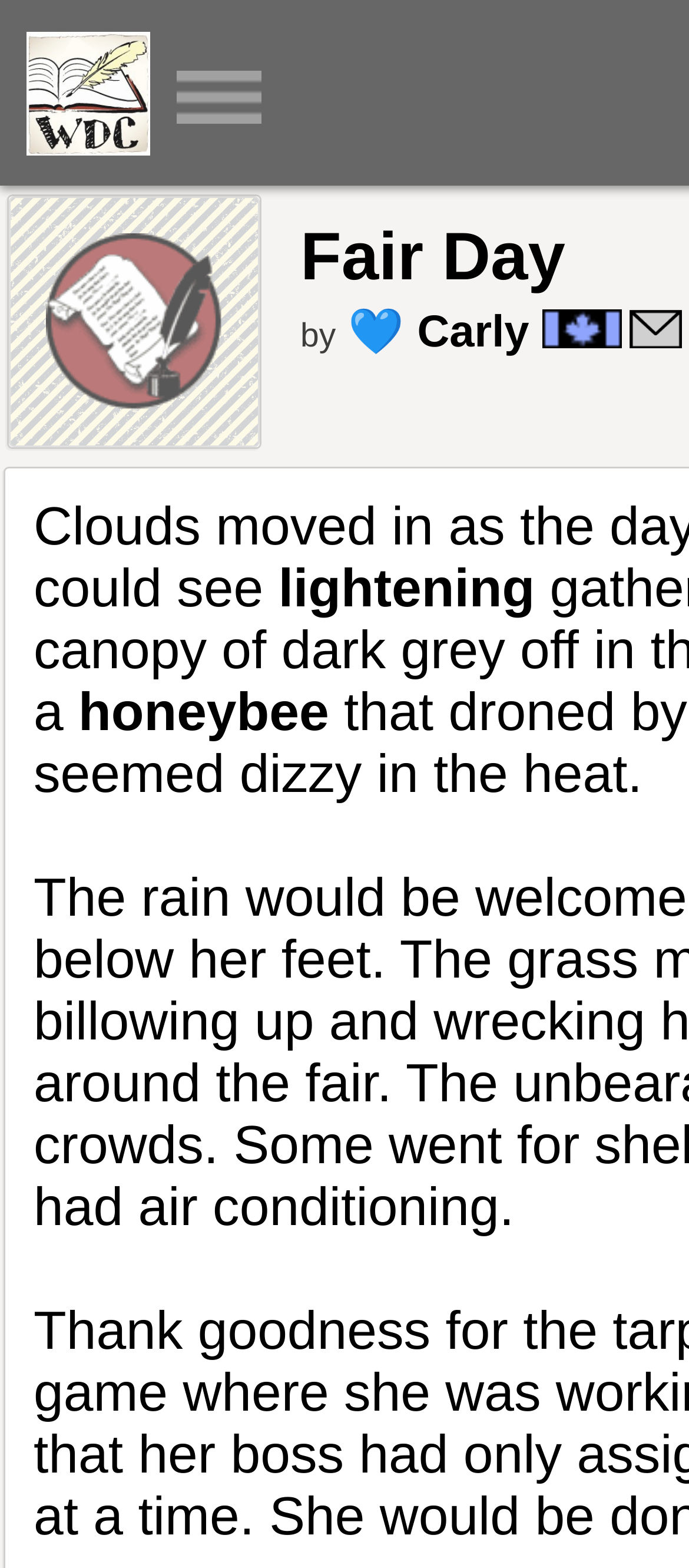Offer an extensive depiction of the webpage and its key elements.

The webpage appears to be a user profile page on a writing community website, specifically showcasing the profile of a user named "Carly" with the username "carly1967". 

At the top left of the page, there are three images, with the first two being relatively small and the third one being slightly larger. 

Below these images, there is a link to the profile's main page, labeled "Fair Day", which is positioned near the center of the page. 

To the right of the "Fair Day" link, there is a text element displaying the phrase "by", followed by a generic element containing the user's profile information, including their username, membership duration, and a call-to-action to view their links. This element is positioned near the center of the page, slightly to the right. 

Within the profile information element, there is a smaller text element displaying the username "💙 Carly". 

On the right side of the page, there are two links, one with an image and the other with an image, which appear to be related to contacting or messaging the user. The first link is positioned near the center of the page, while the second link is positioned near the right edge of the page.